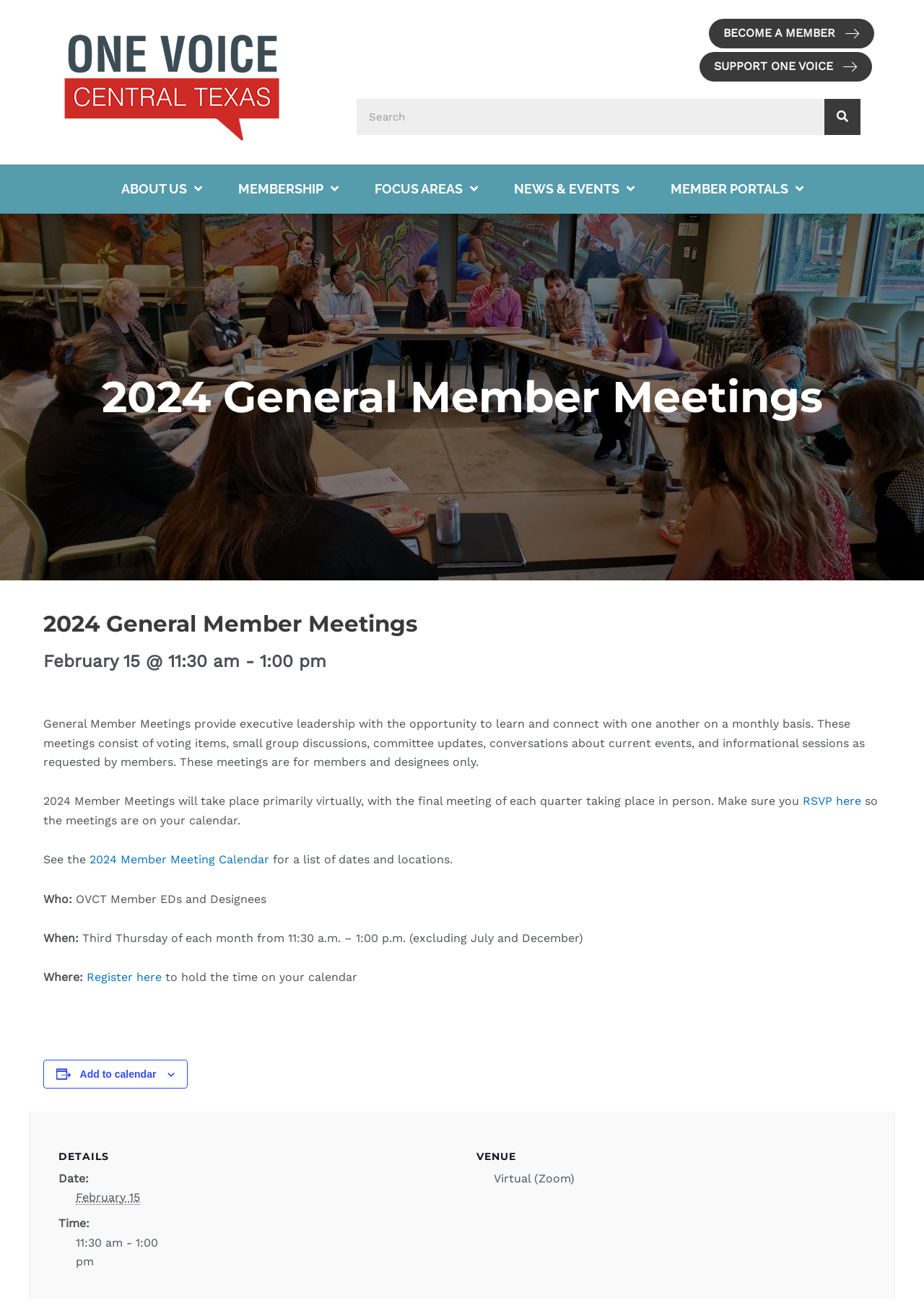Reply to the question below using a single word or brief phrase:
How often do General Member Meetings take place?

Monthly